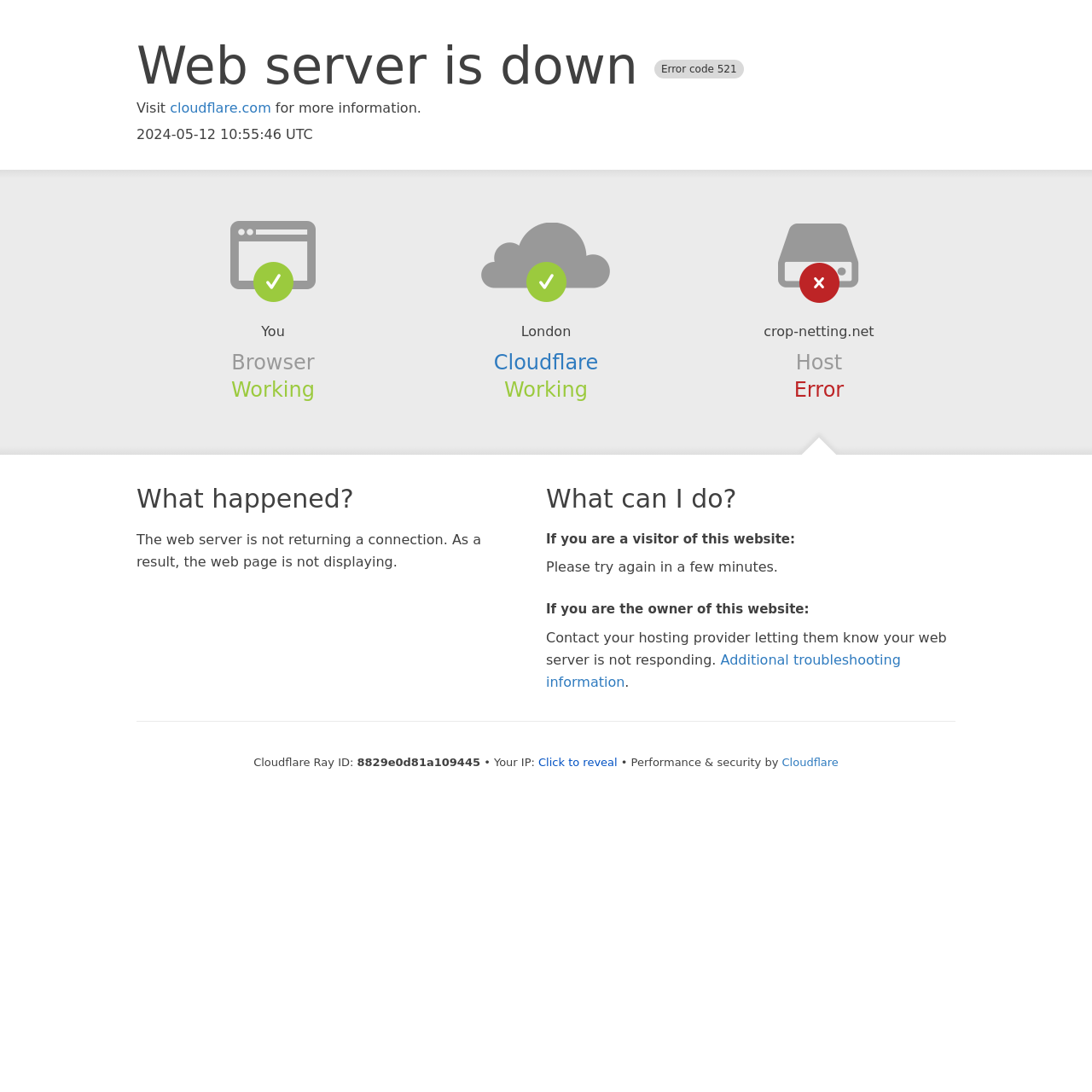Illustrate the webpage with a detailed description.

The webpage appears to be an error page, indicating that the web server is down with an error code of 521. At the top of the page, there is a heading that displays the error message "Web server is down Error code 521". Below this heading, there is a link to "cloudflare.com" with a brief description "Visit for more information".

On the left side of the page, there are several sections with headings, including "Browser", "Cloudflare", and "Host". Each section contains brief information about the status of the corresponding component, with "Working" or "Error" indicators.

In the middle of the page, there are two main sections. The first section, headed "What happened?", explains that the web server is not returning a connection, resulting in the webpage not displaying. The second section, headed "What can I do?", provides guidance for visitors and website owners on how to proceed. For visitors, it suggests trying again in a few minutes, while for website owners, it recommends contacting their hosting provider.

At the bottom of the page, there is additional information, including a Cloudflare Ray ID, an IP address, and a button to reveal more information. There is also a link to "Additional troubleshooting information" and a credit to Cloudflare for performance and security.